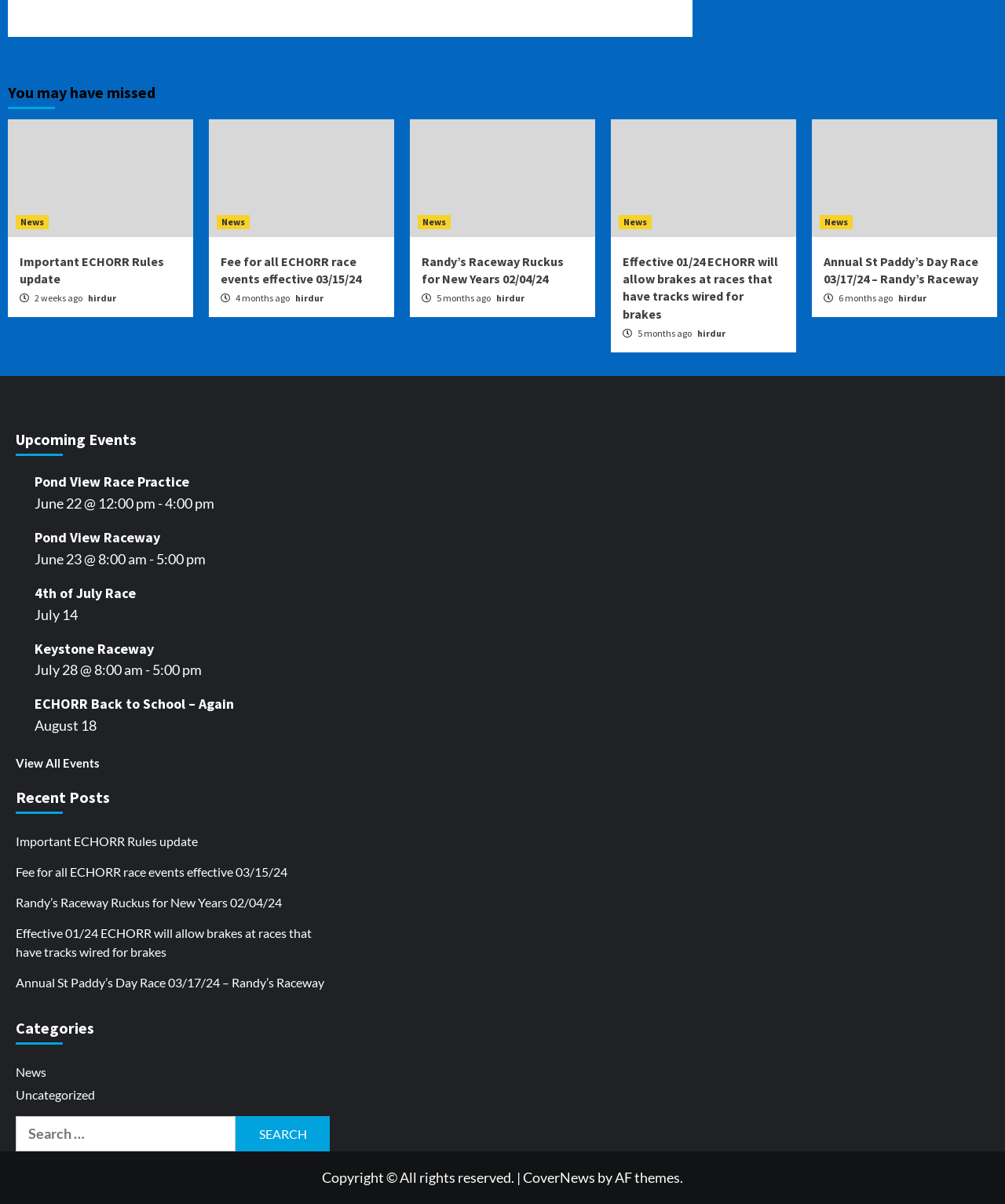Based on the description "News", find the bounding box of the specified UI element.

[0.216, 0.178, 0.248, 0.19]